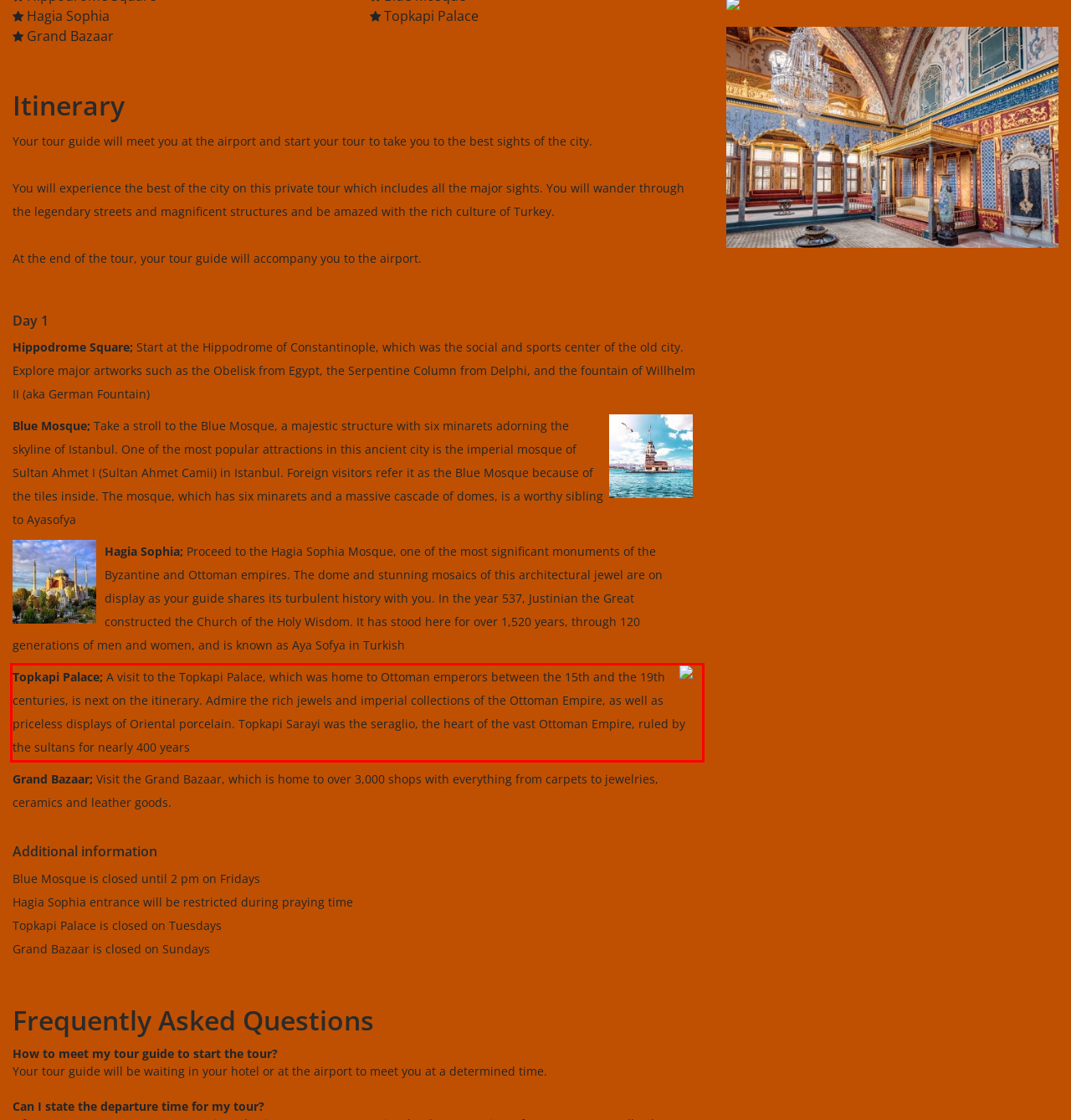The screenshot you have been given contains a UI element surrounded by a red rectangle. Use OCR to read and extract the text inside this red rectangle.

Topkapi Palace; A visit to the Topkapi Palace, which was home to Ottoman emperors between the 15th and the 19th centuries, is next on the itinerary. Admire the rich jewels and imperial collections of the Ottoman Empire, as well as priceless displays of Oriental porcelain. Topkapi Sarayi was the seraglio, the heart of the vast Ottoman Empire, ruled by the sultans for nearly 400 years